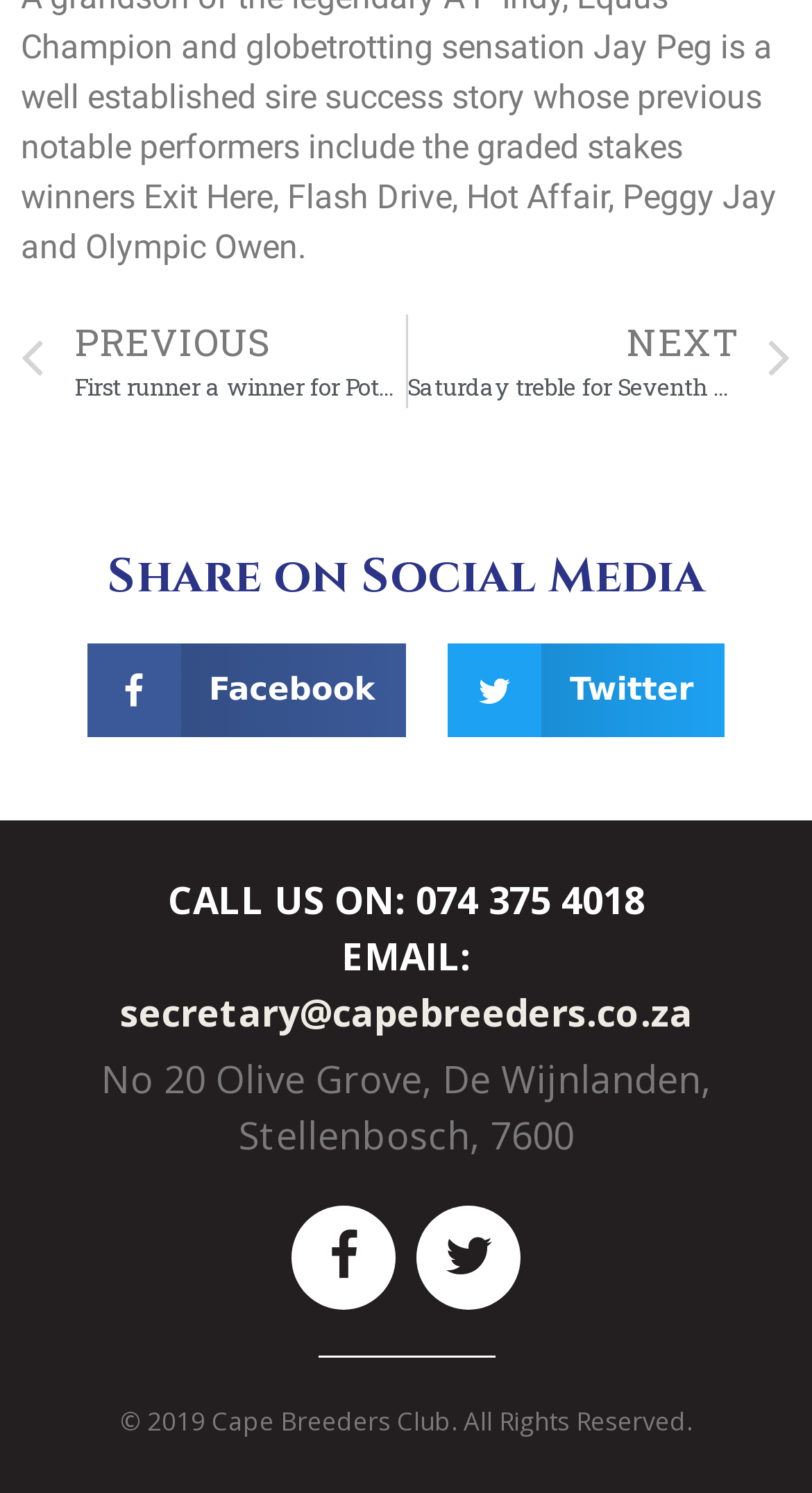Given the webpage screenshot, identify the bounding box of the UI element that matches this description: "Facebook".

[0.107, 0.43, 0.5, 0.493]